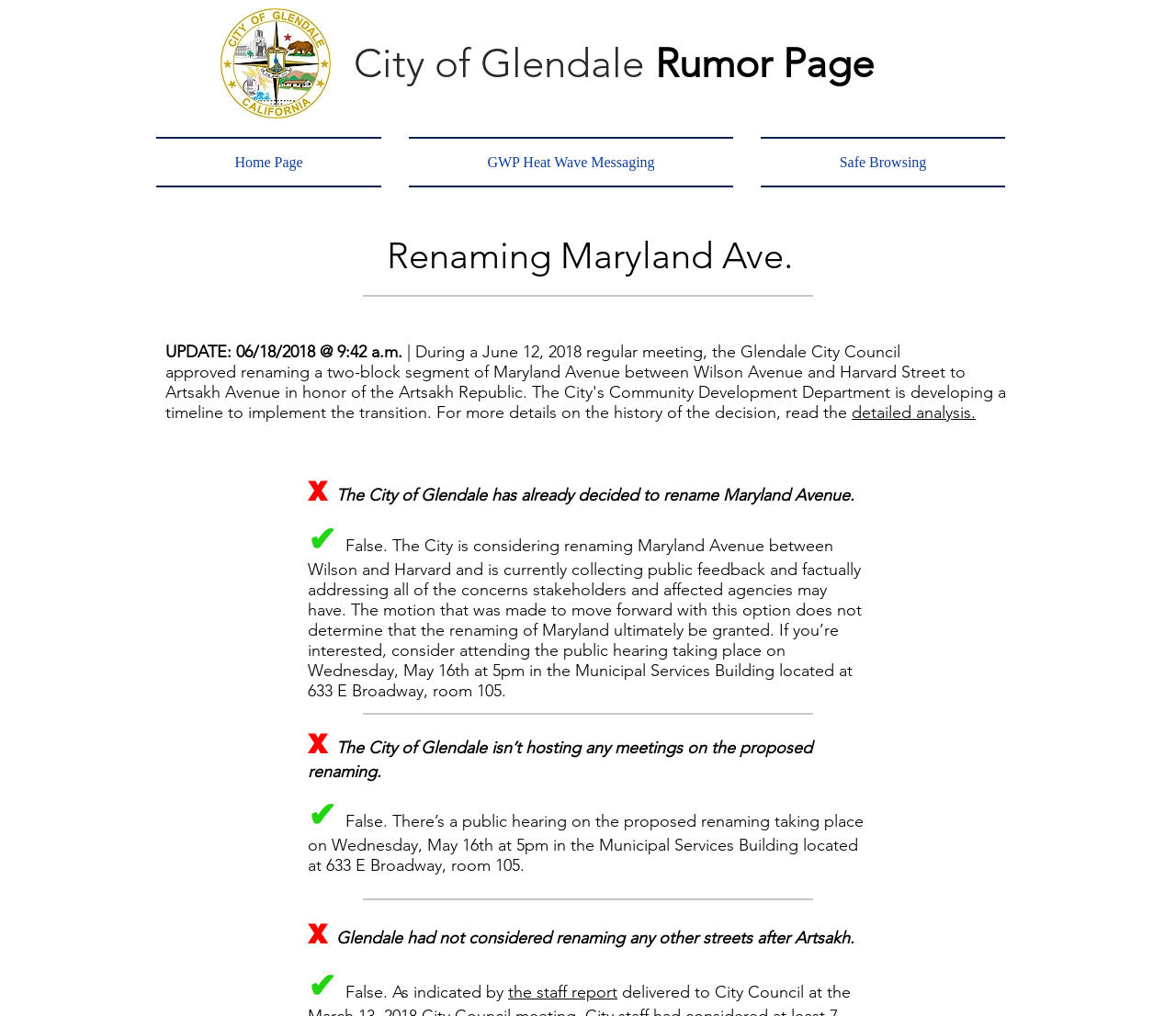Provide the bounding box coordinates for the UI element that is described as: "Home Page".

[0.133, 0.135, 0.336, 0.184]